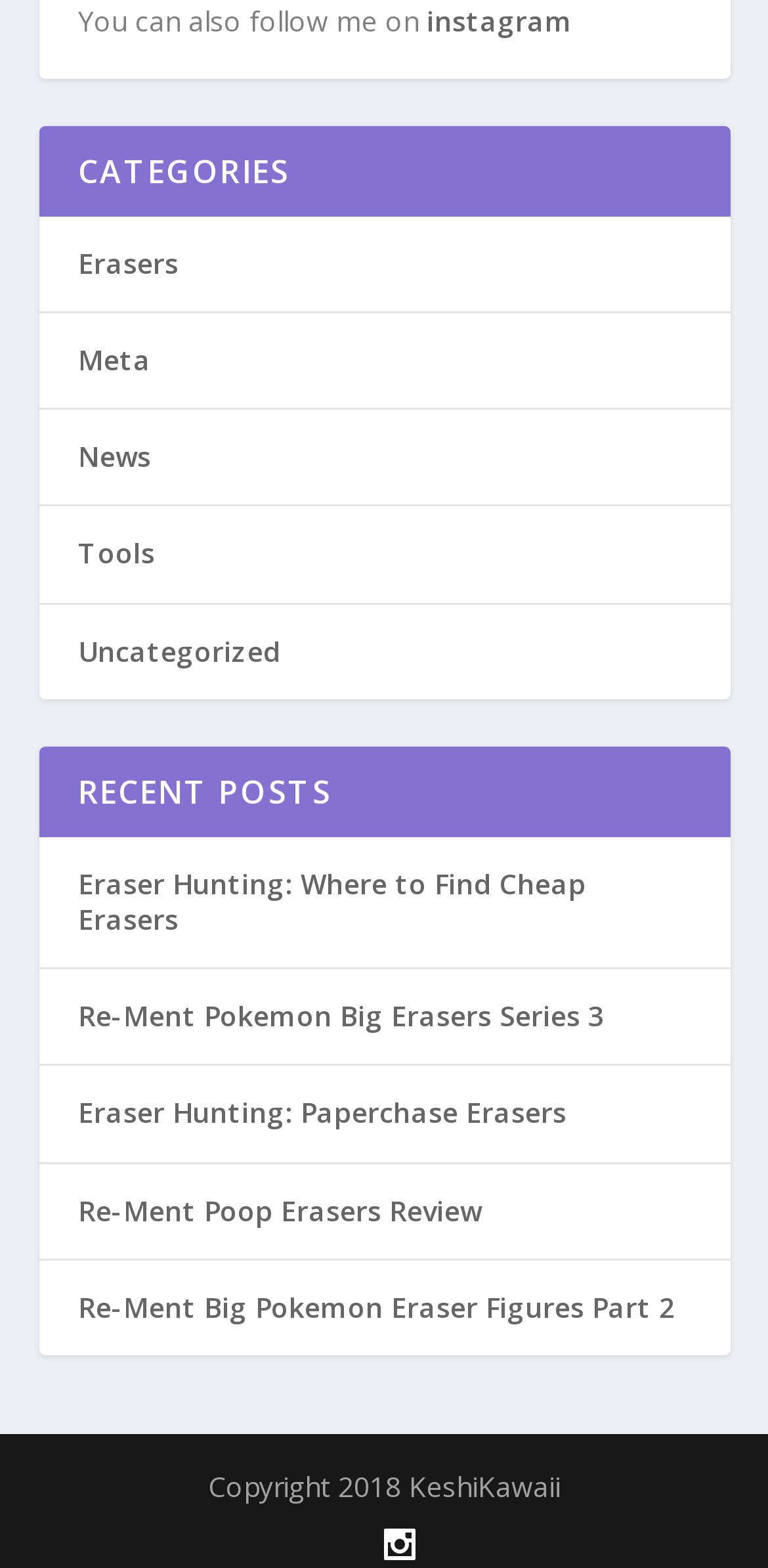Bounding box coordinates are specified in the format (top-left x, top-left y, bottom-right x, bottom-right y). All values are floating point numbers bounded between 0 and 1. Please provide the bounding box coordinate of the region this sentence describes: Re-Ment Poop Erasers Review

[0.101, 0.759, 0.627, 0.783]